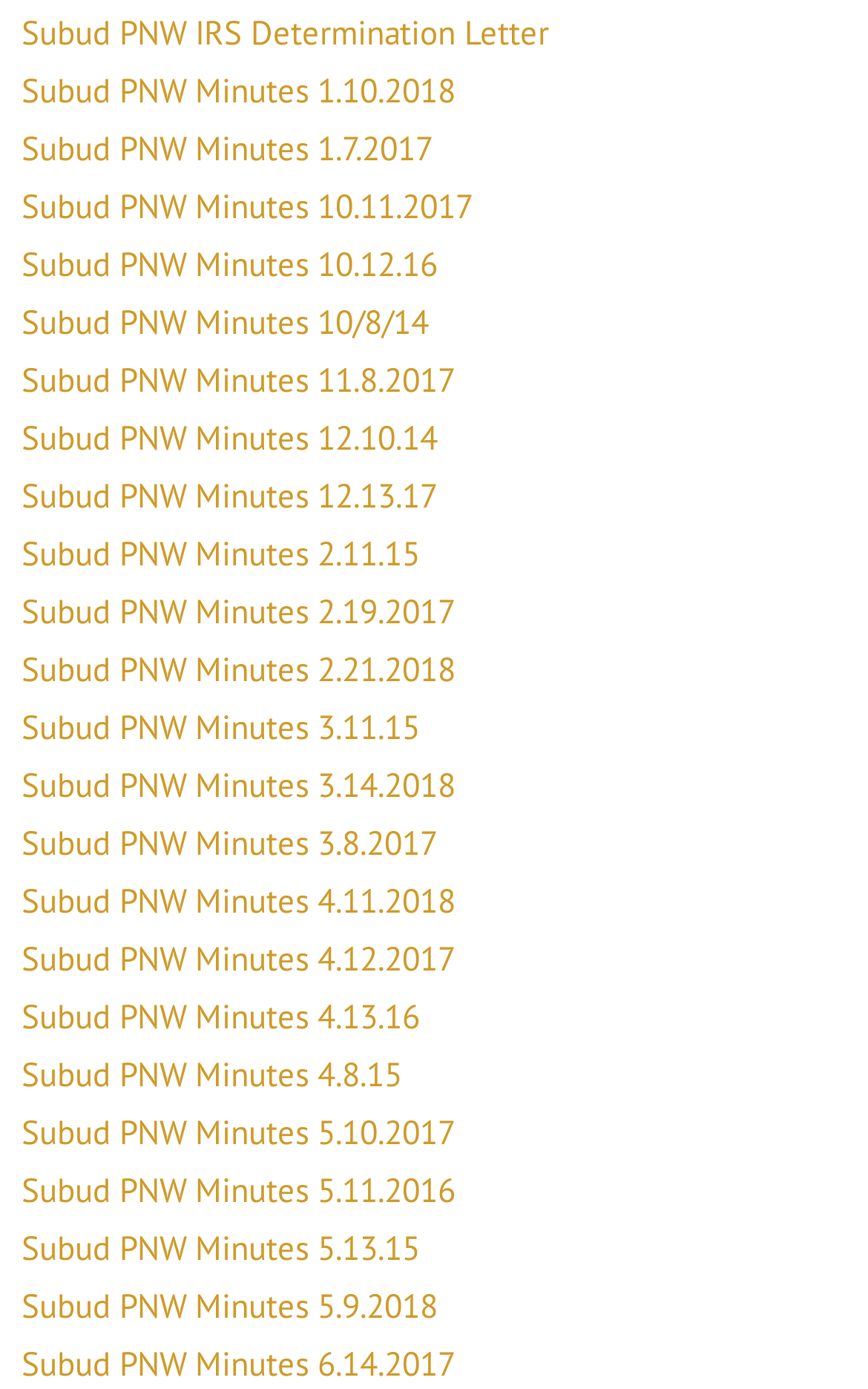Are all links on this webpage related to Subud PNW minutes?
Carefully examine the image and provide a detailed answer to the question.

I examined the list of links on the webpage and found that all of them are related to Subud PNW minutes, with different dates.